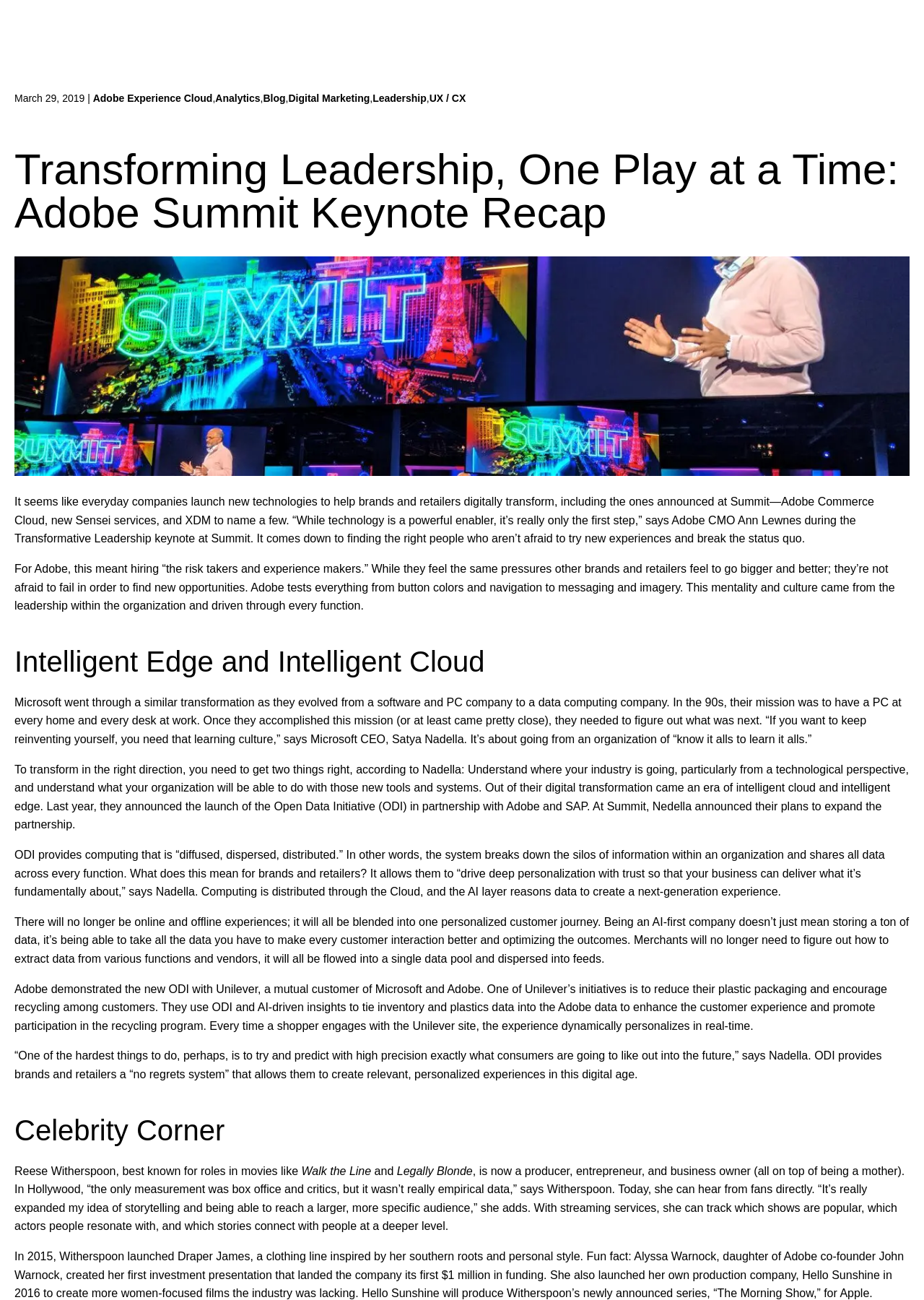Who is the CMO of Adobe?
Look at the screenshot and respond with one word or a short phrase.

Ann Lewnes